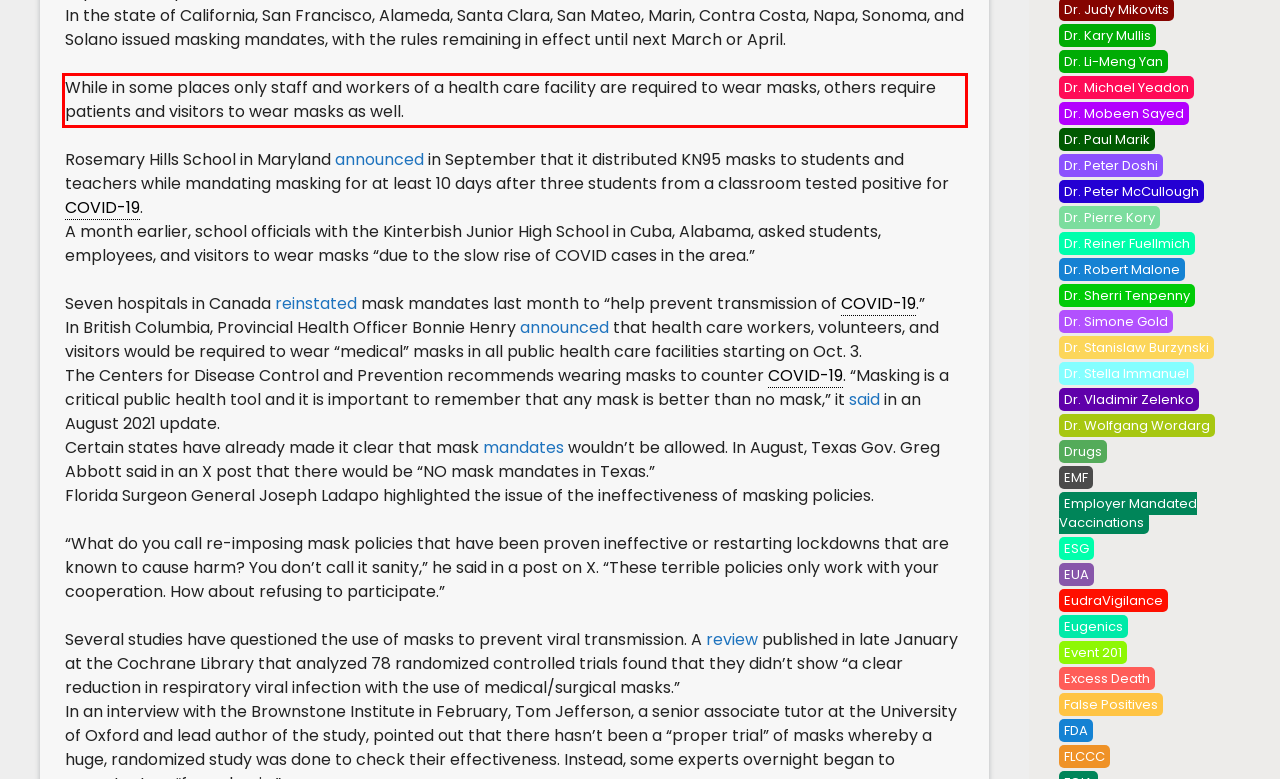You are given a webpage screenshot with a red bounding box around a UI element. Extract and generate the text inside this red bounding box.

While in some places only staff and workers of a health care facility are required to wear masks, others require patients and visitors to wear masks as well.